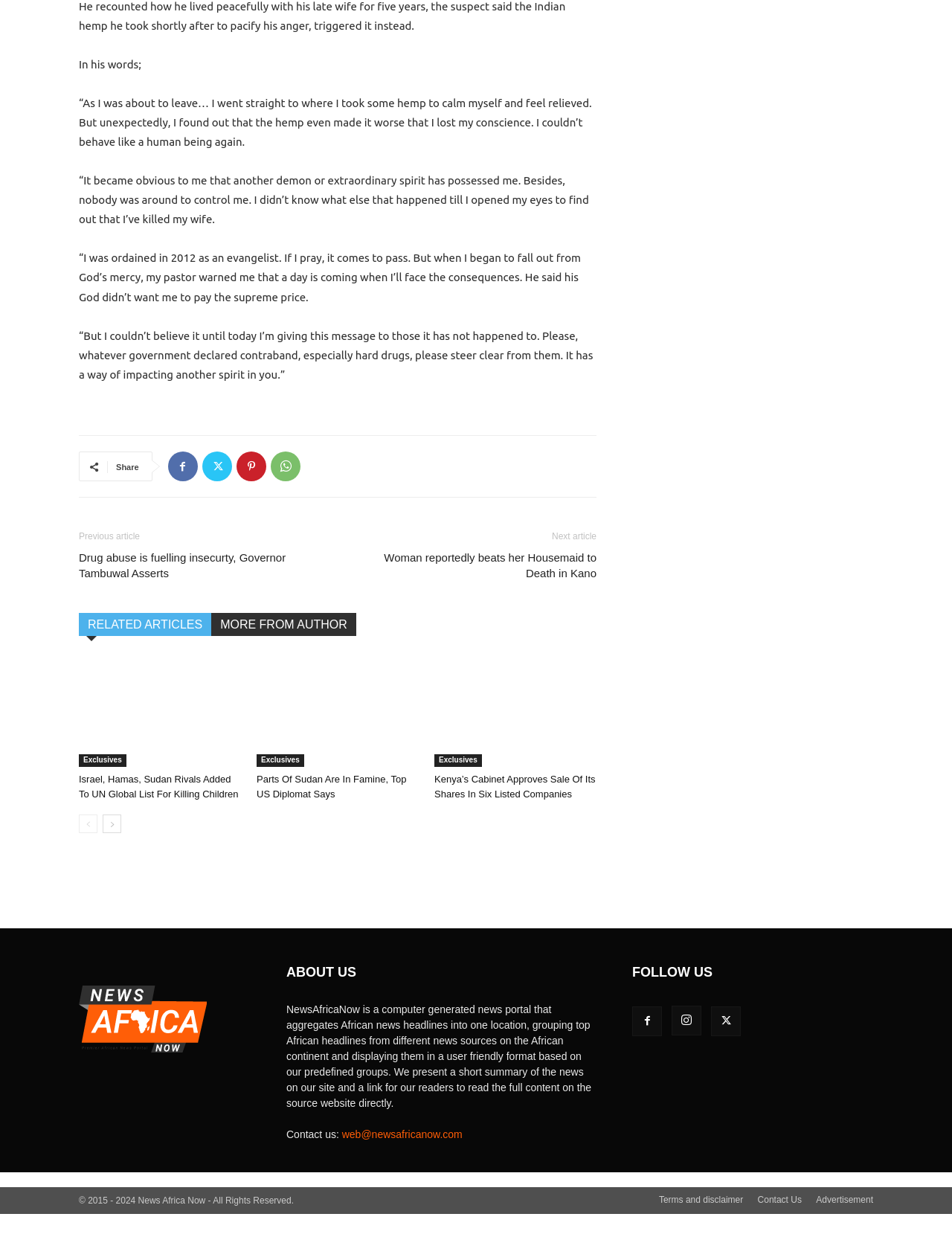What is the copyright year range?
Offer a detailed and exhaustive answer to the question.

Based on the text content, I can see that the copyright year range is from 2015 to 2024, indicating that the news portal has been in operation since 2015 and the copyright is valid until 2024.